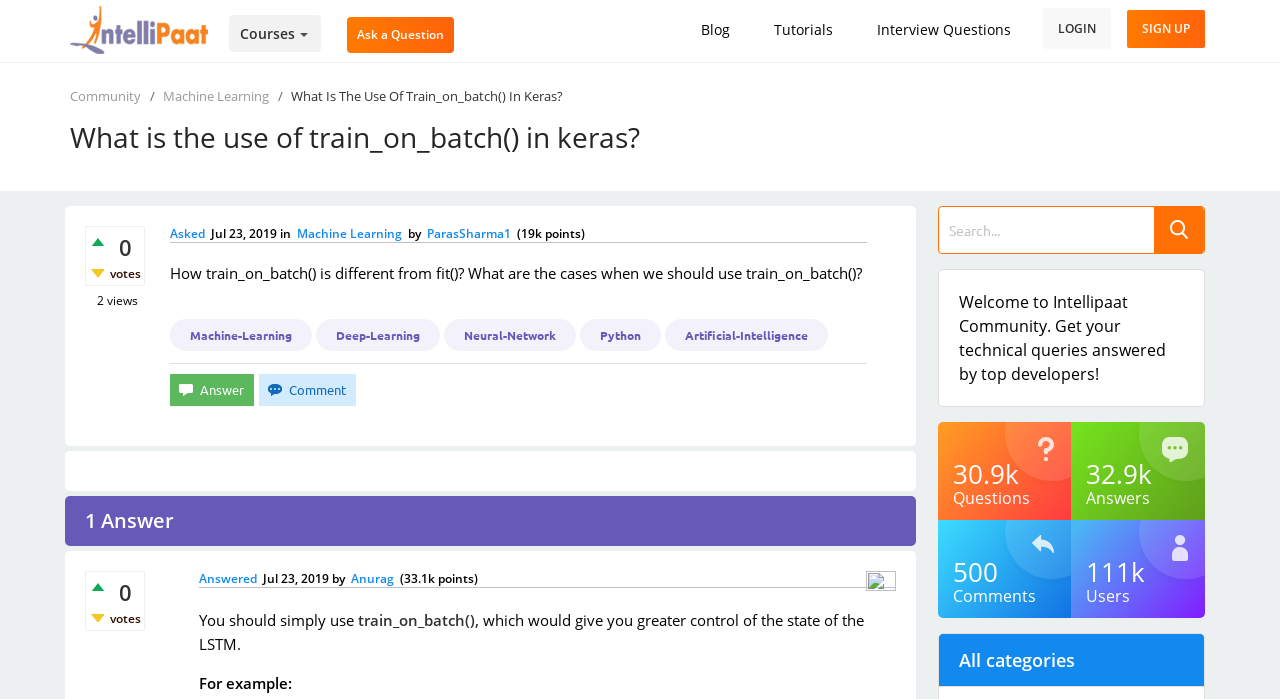Please identify the bounding box coordinates of the element's region that should be clicked to execute the following instruction: "search for a question". The bounding box coordinates must be four float numbers between 0 and 1, i.e., [left, top, right, bottom].

[0.732, 0.295, 0.941, 0.363]